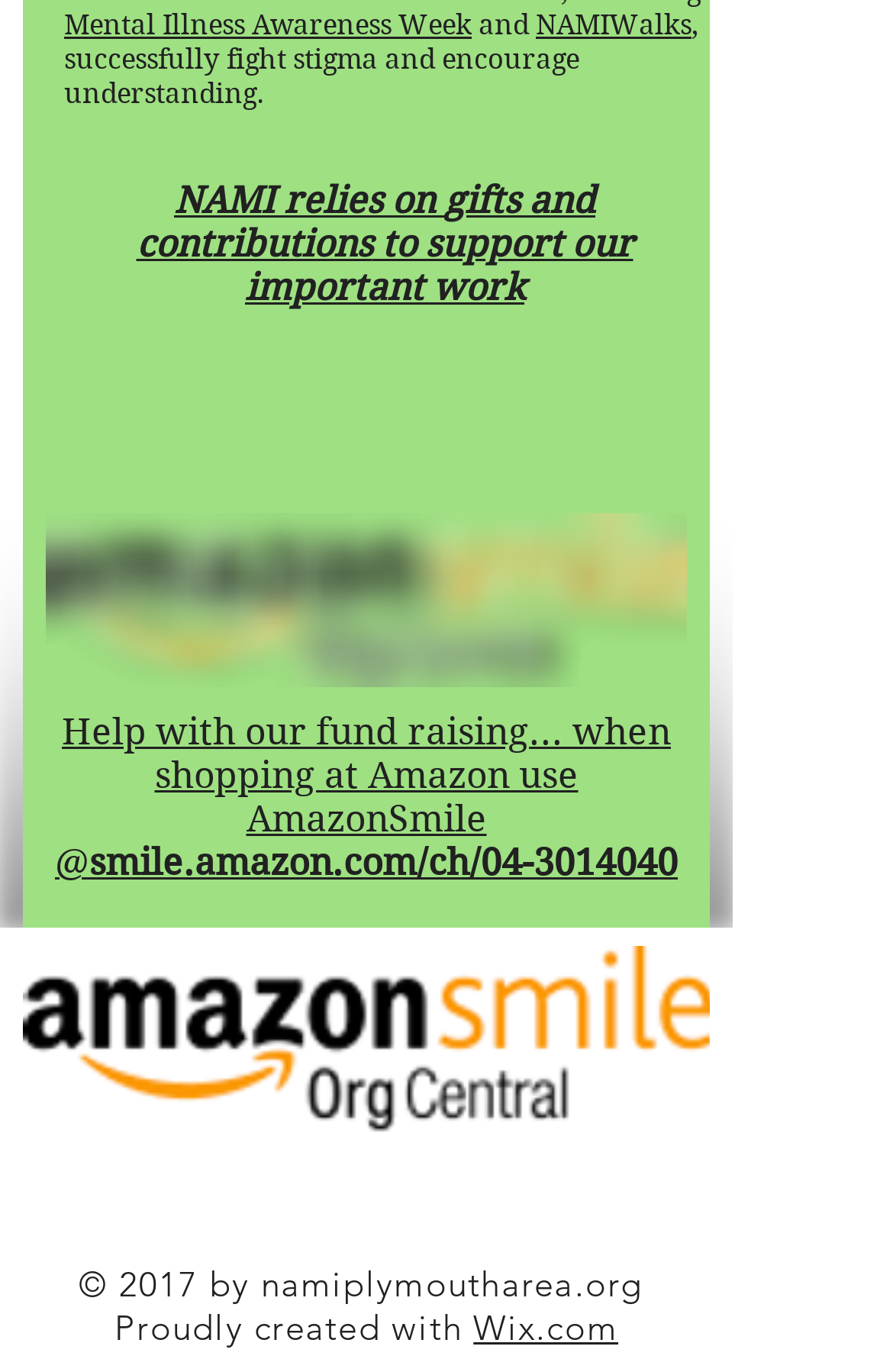Please locate the bounding box coordinates of the element that needs to be clicked to achieve the following instruction: "Shop at AmazonSmile". The coordinates should be four float numbers between 0 and 1, i.e., [left, top, right, bottom].

[0.1, 0.613, 0.759, 0.644]